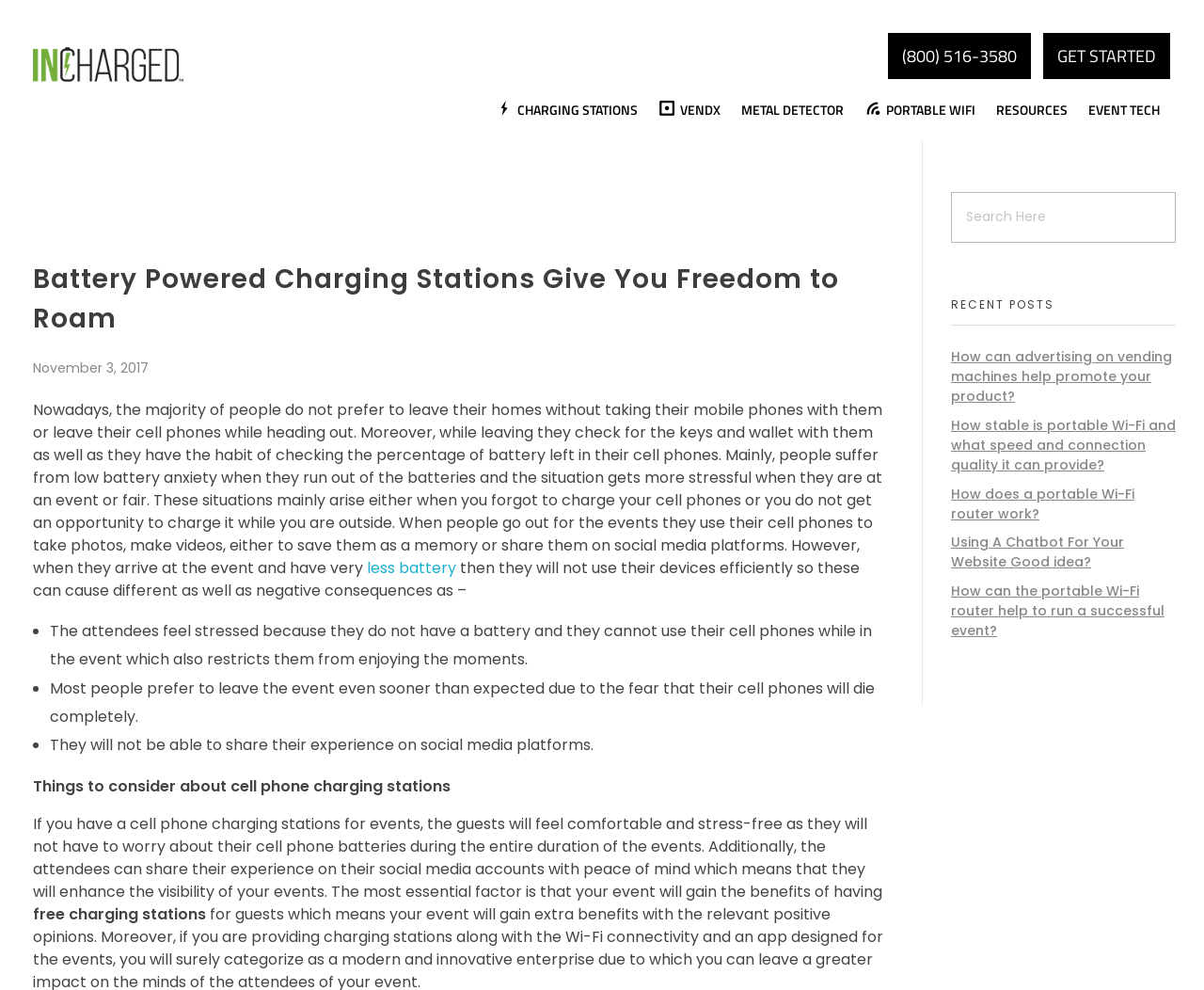Find the main header of the webpage and produce its text content.

Battery Powered Charging Stations Give You Freedom to Roam